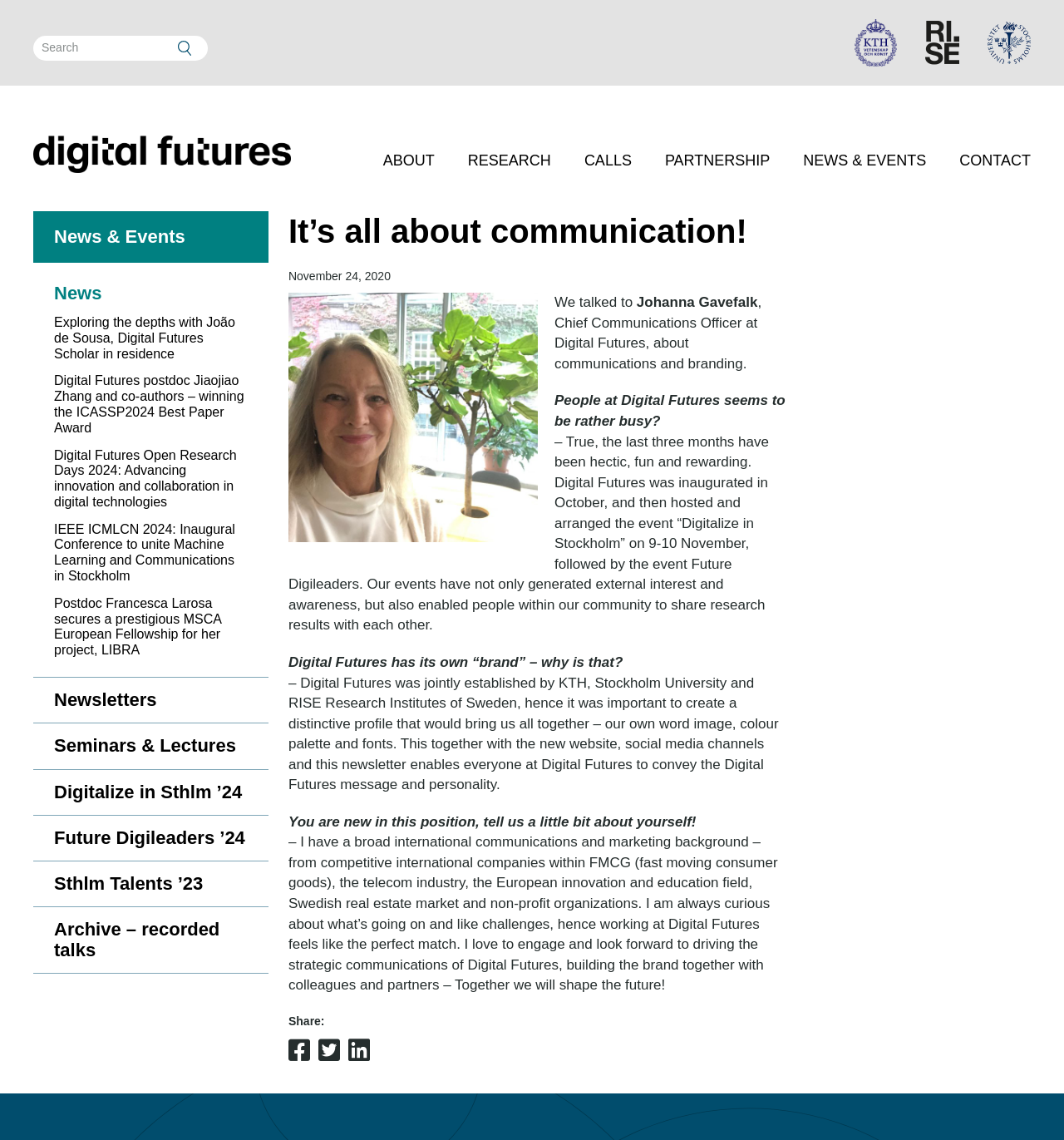Please give a one-word or short phrase response to the following question: 
What is the name of the organization where Johanna Gavefalk works?

Digital Futures